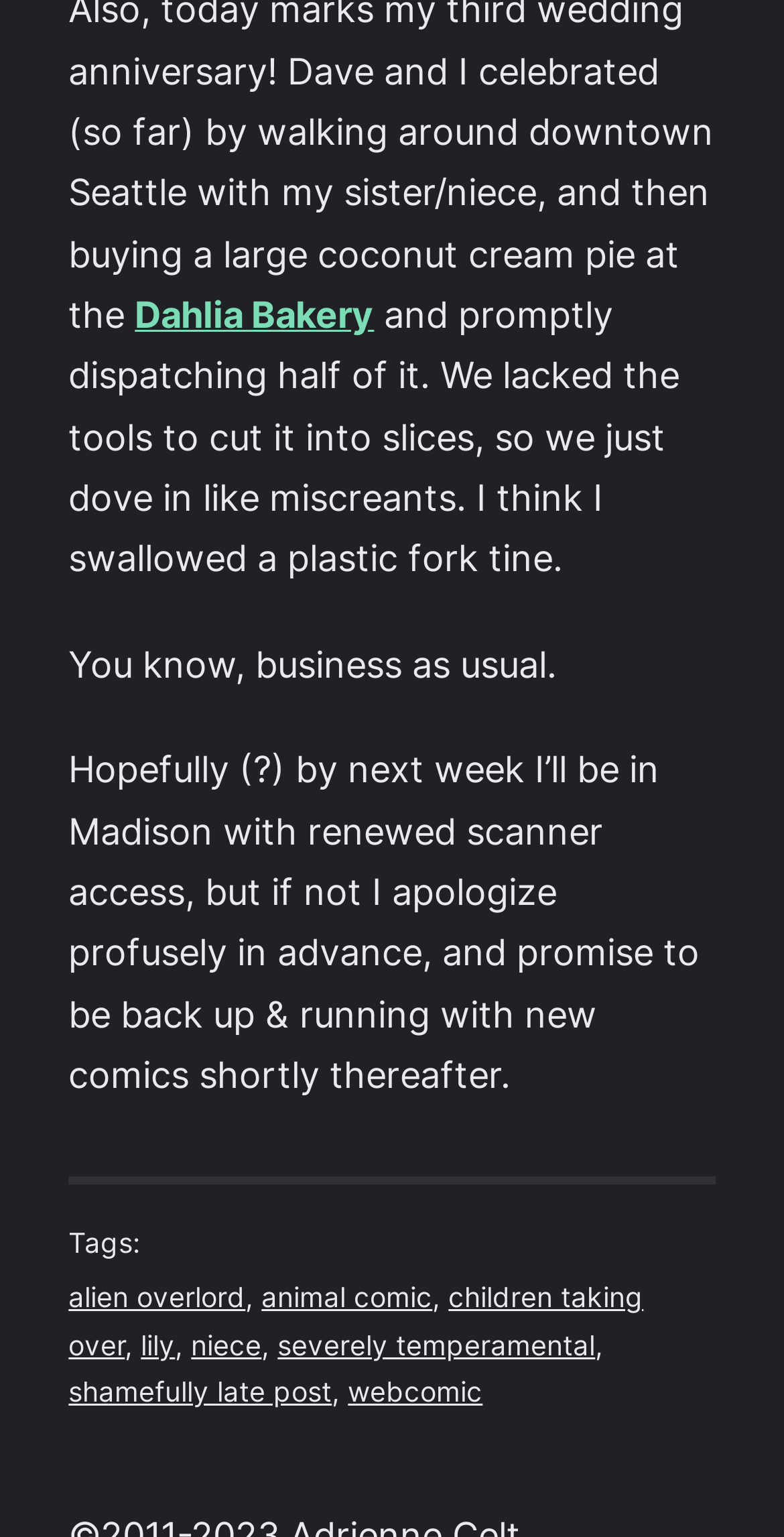Please identify the bounding box coordinates of the area I need to click to accomplish the following instruction: "Click on the link to Dahlia Bakery".

[0.172, 0.191, 0.477, 0.218]